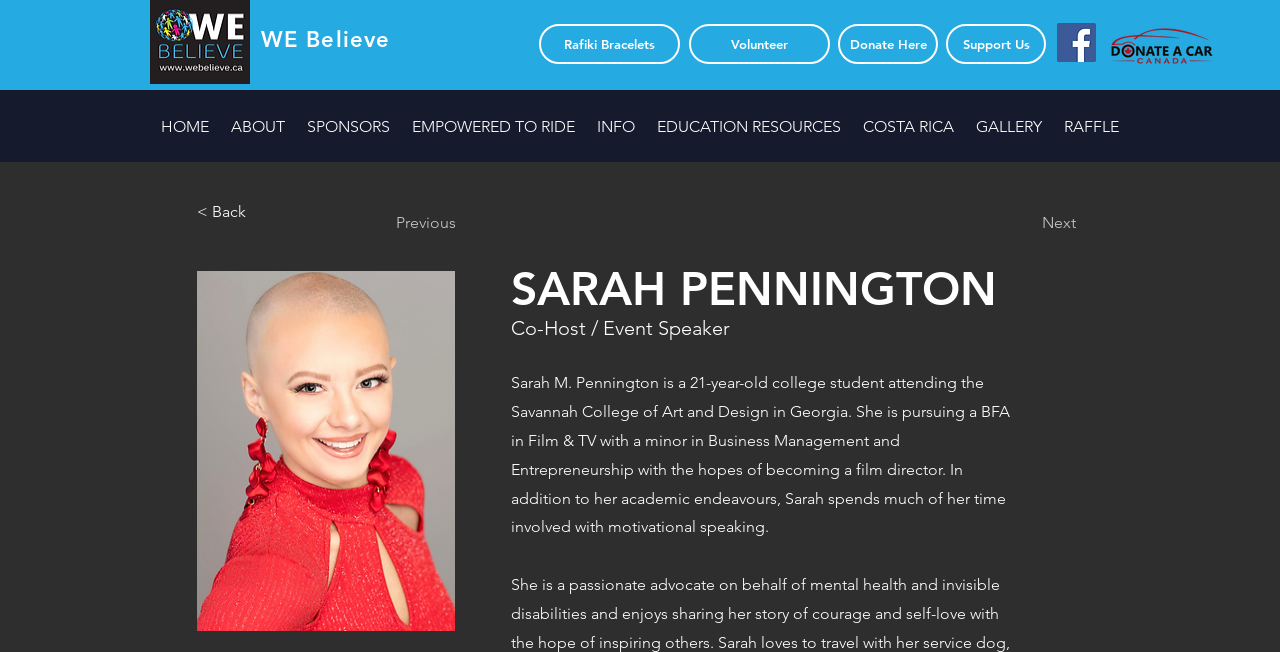What is the name of the person on this website? Based on the image, give a response in one word or a short phrase.

Sarah Pennington